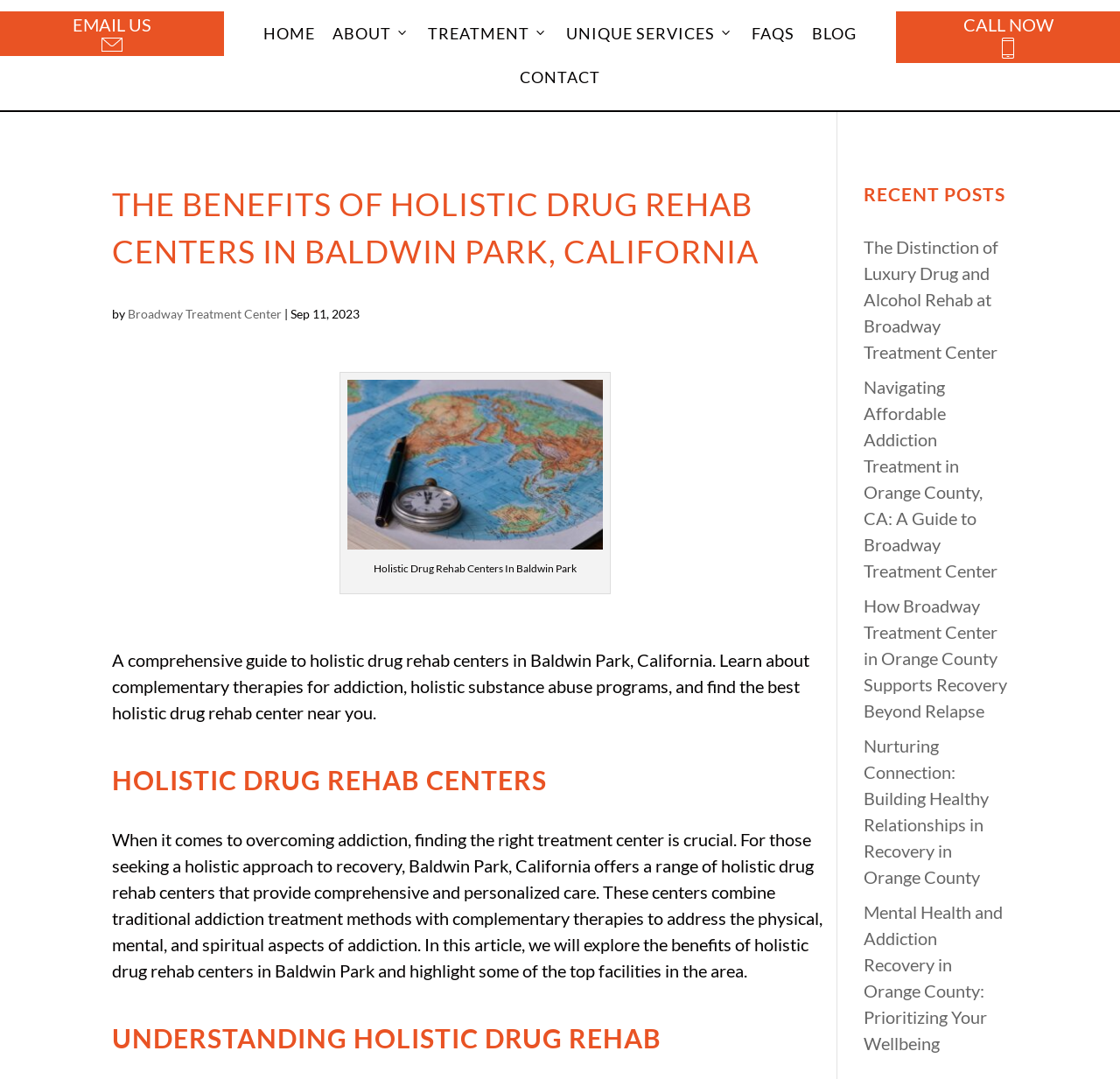Determine and generate the text content of the webpage's headline.

THE BENEFITS OF HOLISTIC DRUG REHAB CENTERS IN BALDWIN PARK, CALIFORNIA